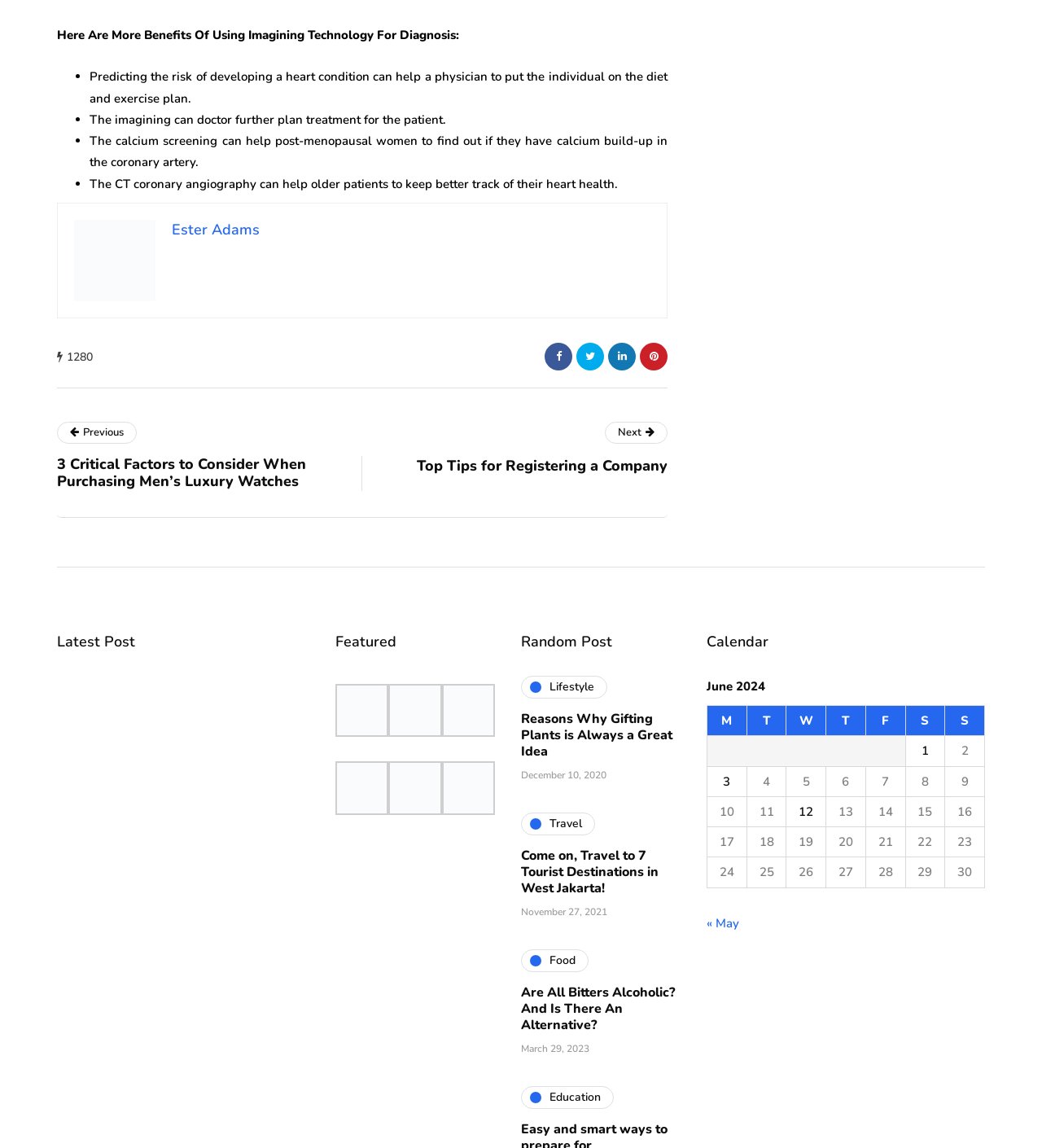Specify the bounding box coordinates of the element's region that should be clicked to achieve the following instruction: "Click on the link to read about reasons why gifting plants is always a great idea". The bounding box coordinates consist of four float numbers between 0 and 1, in the format [left, top, right, bottom].

[0.5, 0.618, 0.645, 0.662]